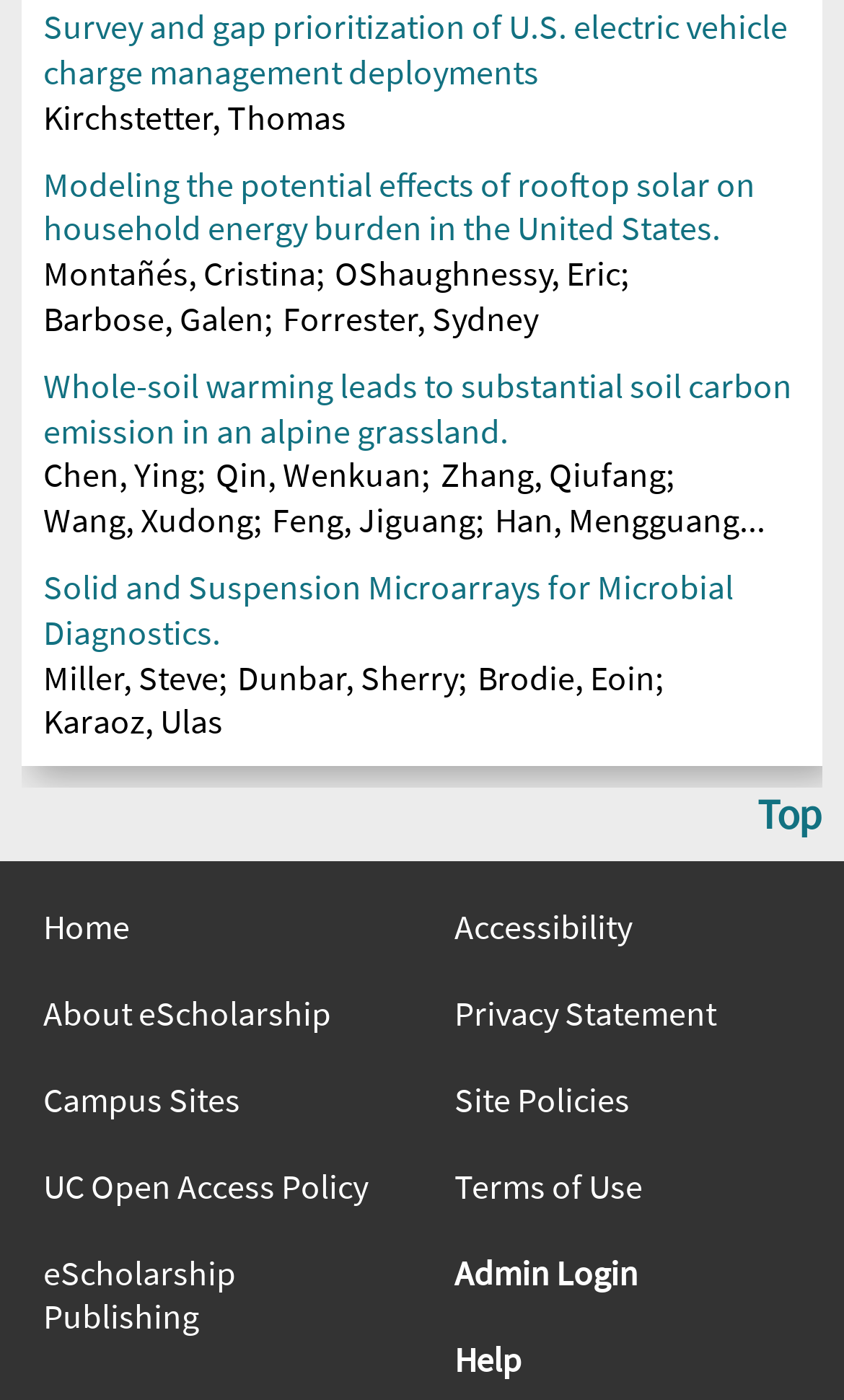Bounding box coordinates are specified in the format (top-left x, top-left y, bottom-right x, bottom-right y). All values are floating point numbers bounded between 0 and 1. Please provide the bounding box coordinate of the region this sentence describes: Terms of Use

[0.538, 0.966, 0.949, 0.997]